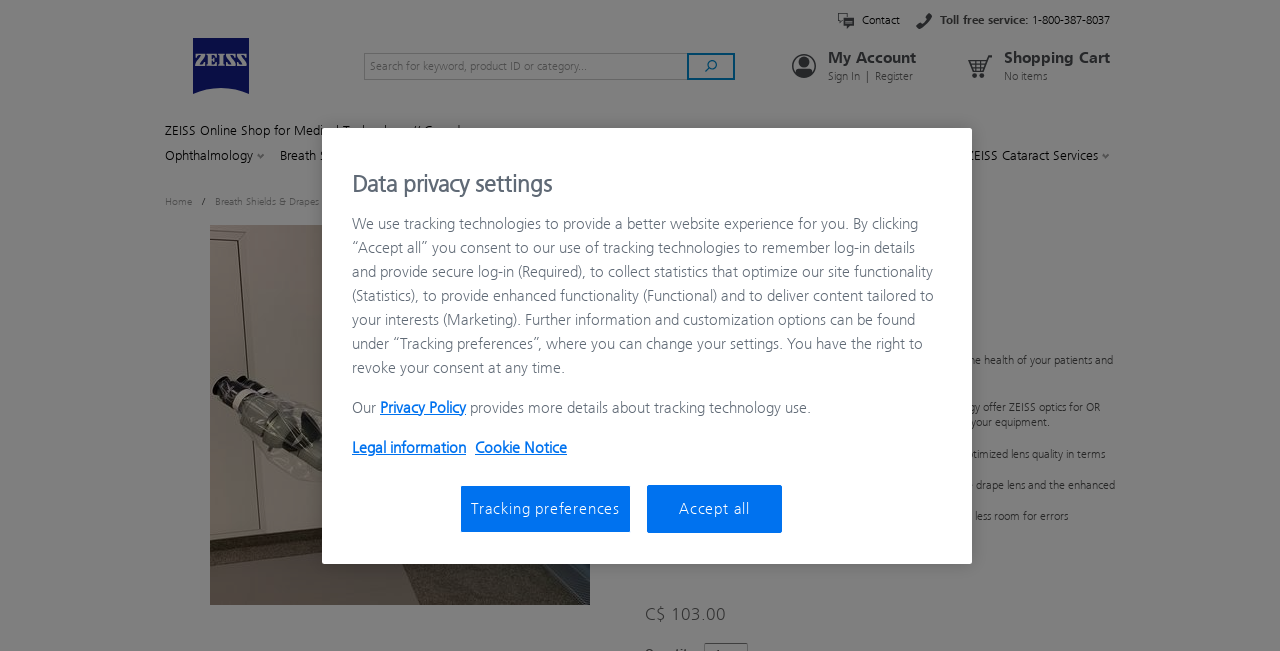Determine the bounding box coordinates for the area that should be clicked to carry out the following instruction: "Click on the shopping cart".

[0.784, 0.073, 0.867, 0.104]